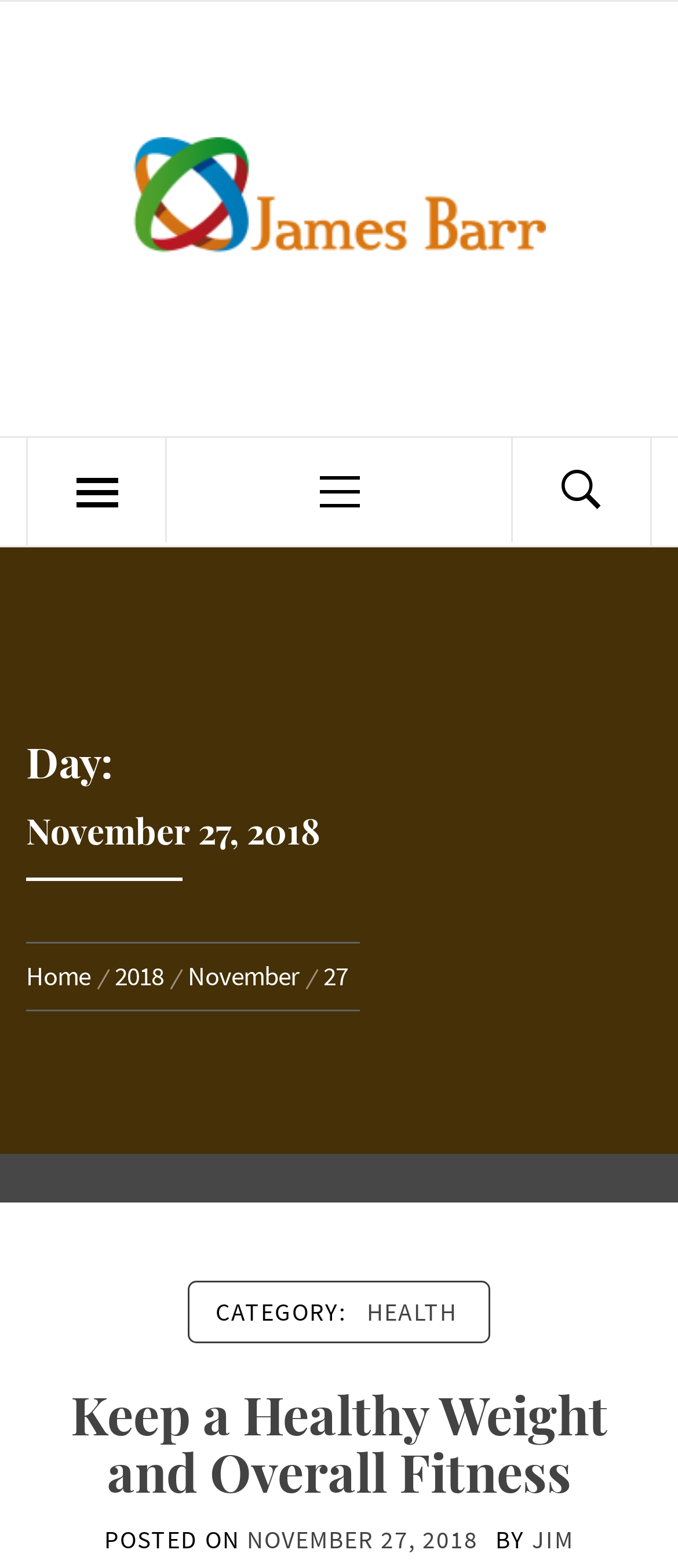Kindly provide the bounding box coordinates of the section you need to click on to fulfill the given instruction: "Read the post about HEALTH".

[0.521, 0.818, 0.695, 0.855]